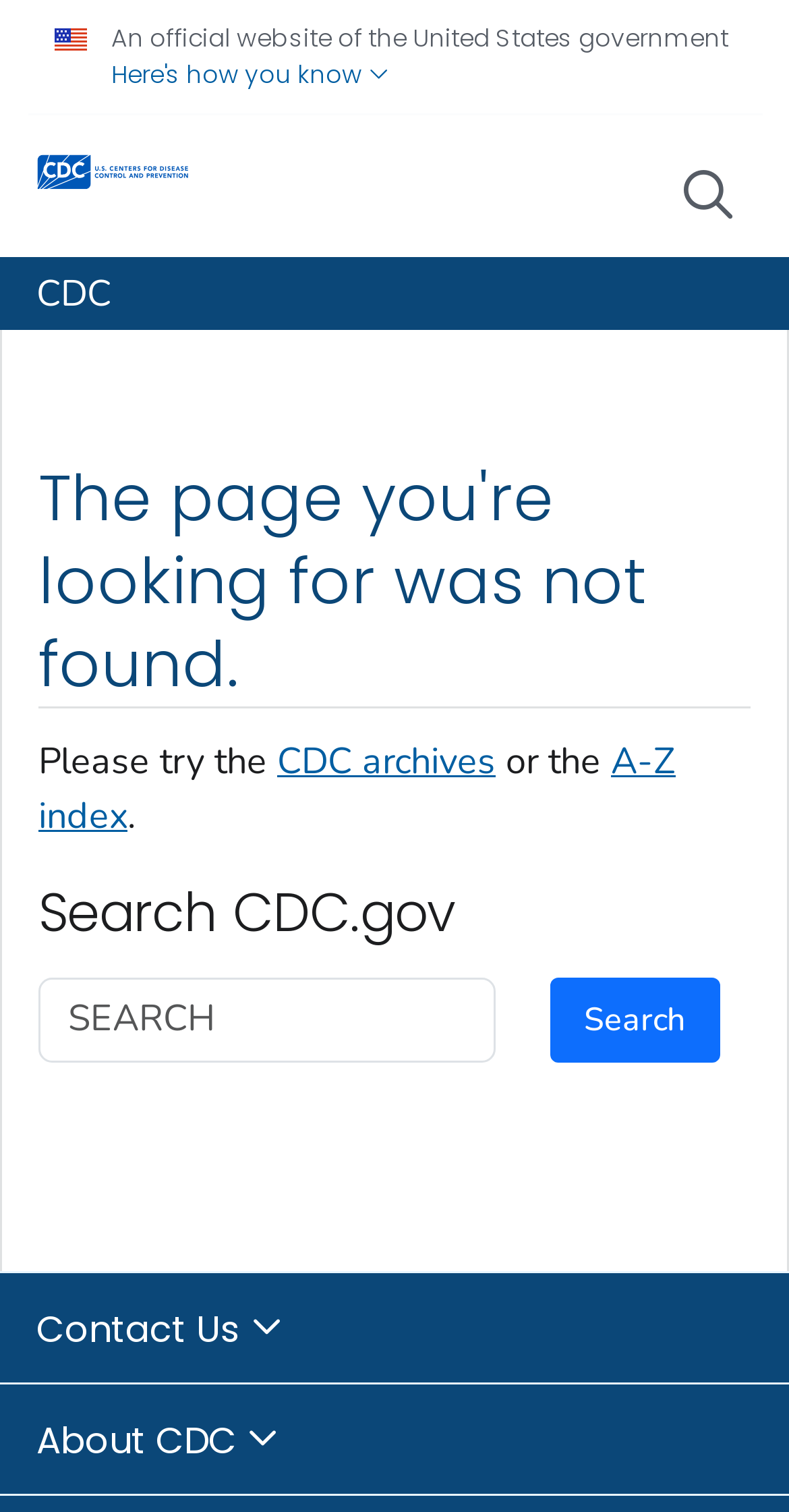Please identify the bounding box coordinates of the element that needs to be clicked to perform the following instruction: "Go to CDC archives".

[0.351, 0.488, 0.628, 0.52]